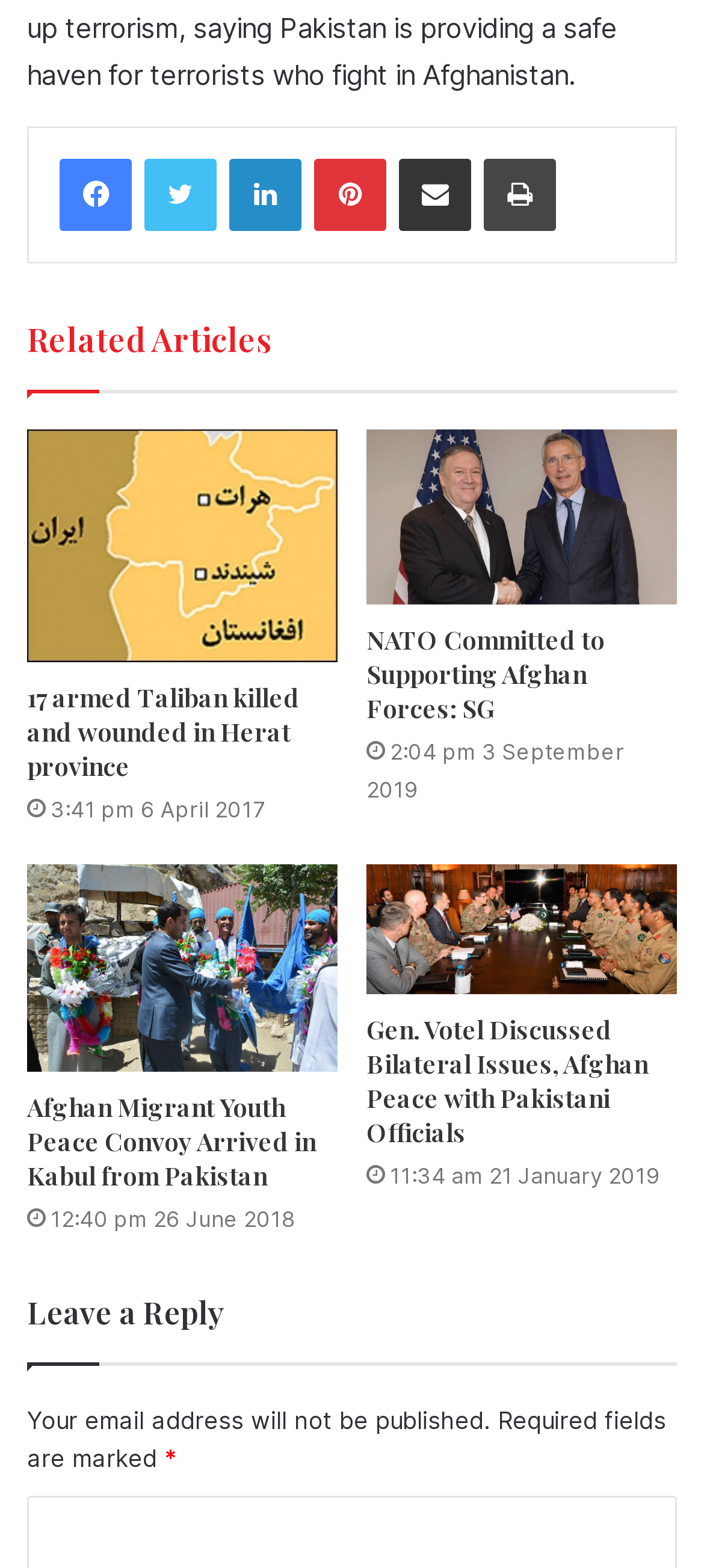Locate the bounding box coordinates of the element's region that should be clicked to carry out the following instruction: "Leave a reply". The coordinates need to be four float numbers between 0 and 1, i.e., [left, top, right, bottom].

[0.038, 0.824, 0.962, 0.871]